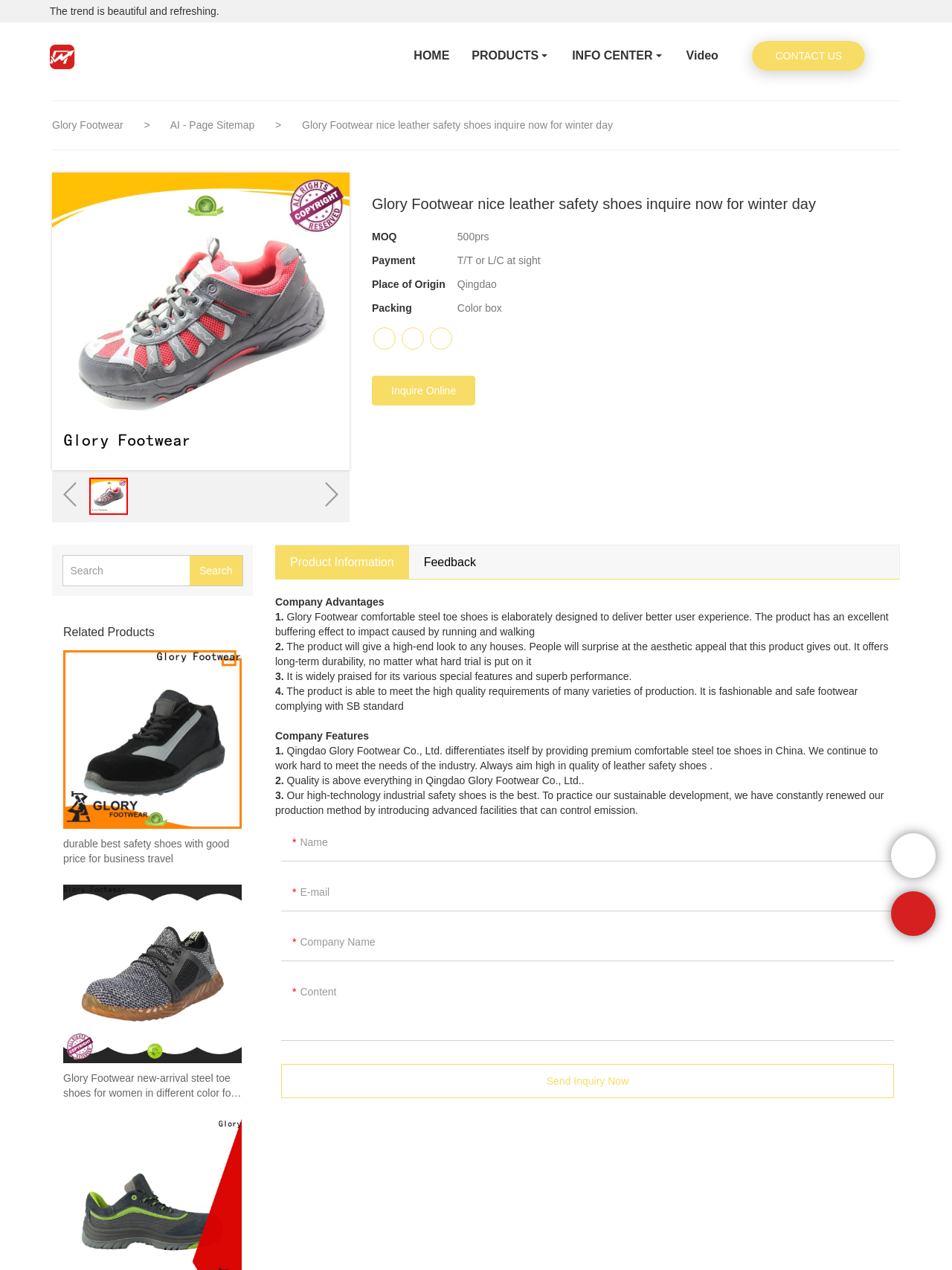Find and provide the bounding box coordinates for the UI element described with: "February 2021".

None